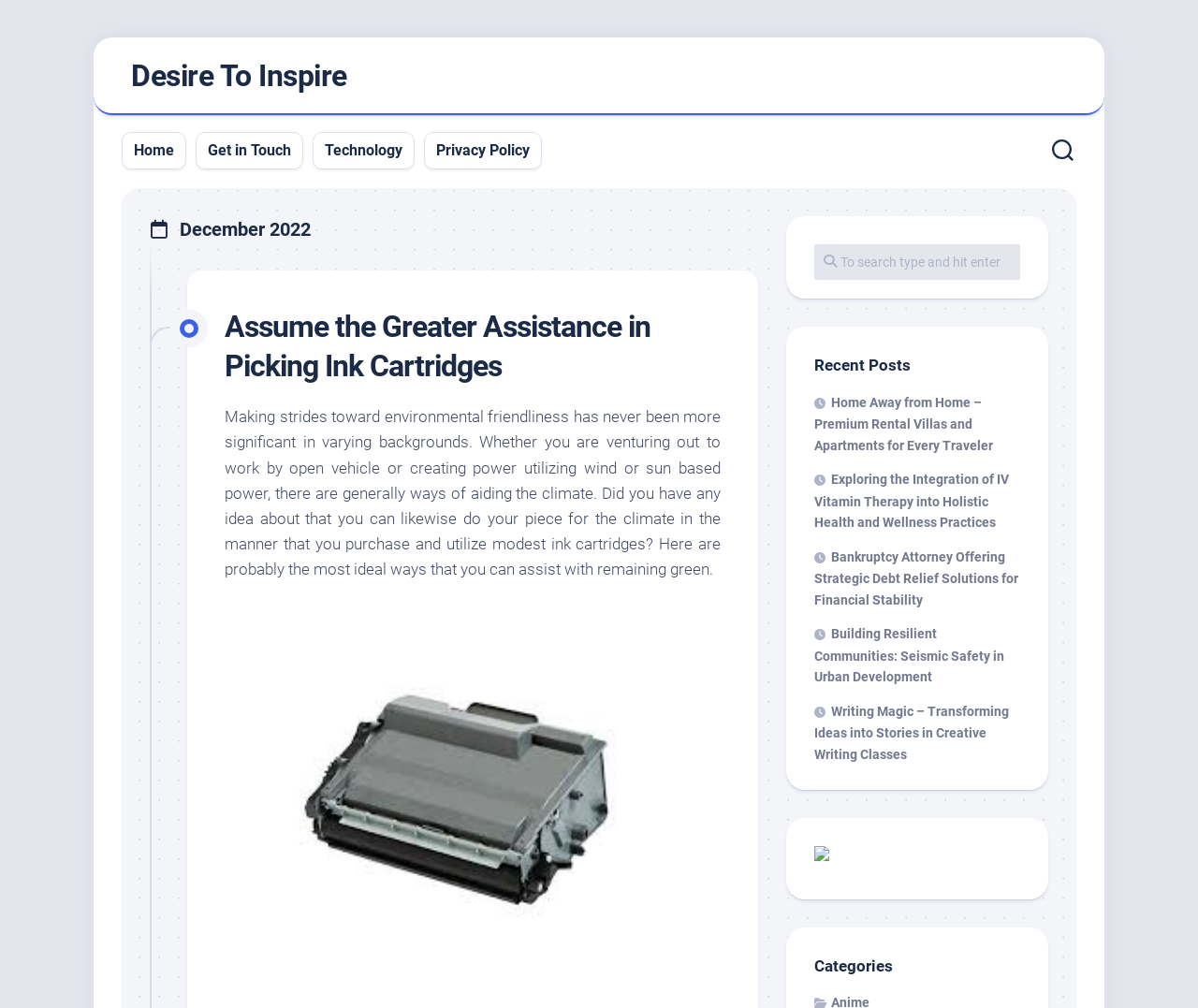What is the theme of the 'Recent Posts' section?
Refer to the screenshot and deliver a thorough answer to the question presented.

The theme of the 'Recent Posts' section appears to be various topics, as the links listed under it have diverse titles, such as 'Home Away from Home', 'Exploring the Integration of IV Vitamin Therapy', etc., indicating that the section covers a range of subjects.